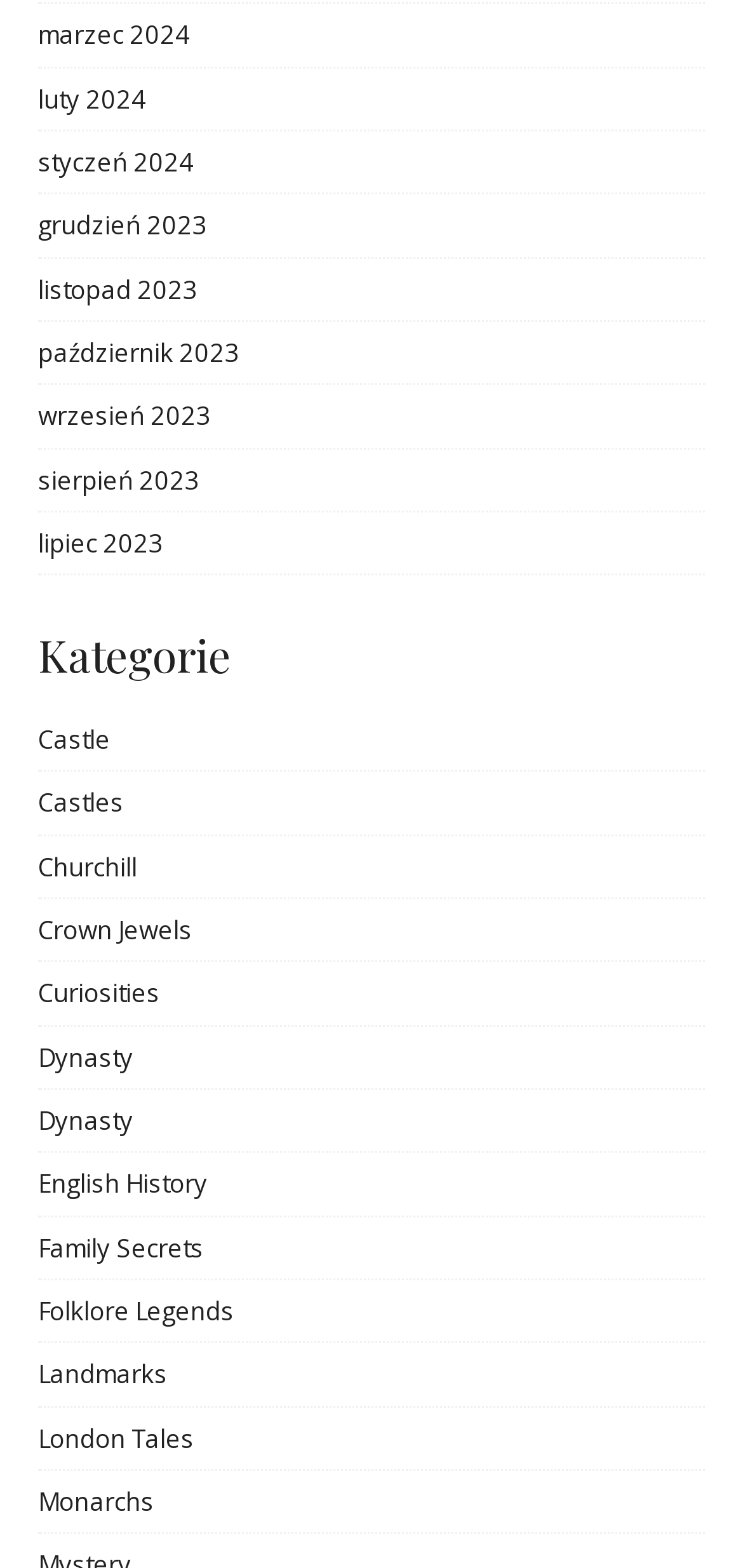Based on the image, give a detailed response to the question: How many categories are listed?

I counted the number of link elements under the 'Kategorie' heading, starting from 'Castle' to 'Monarchs', and found 15 categories listed.